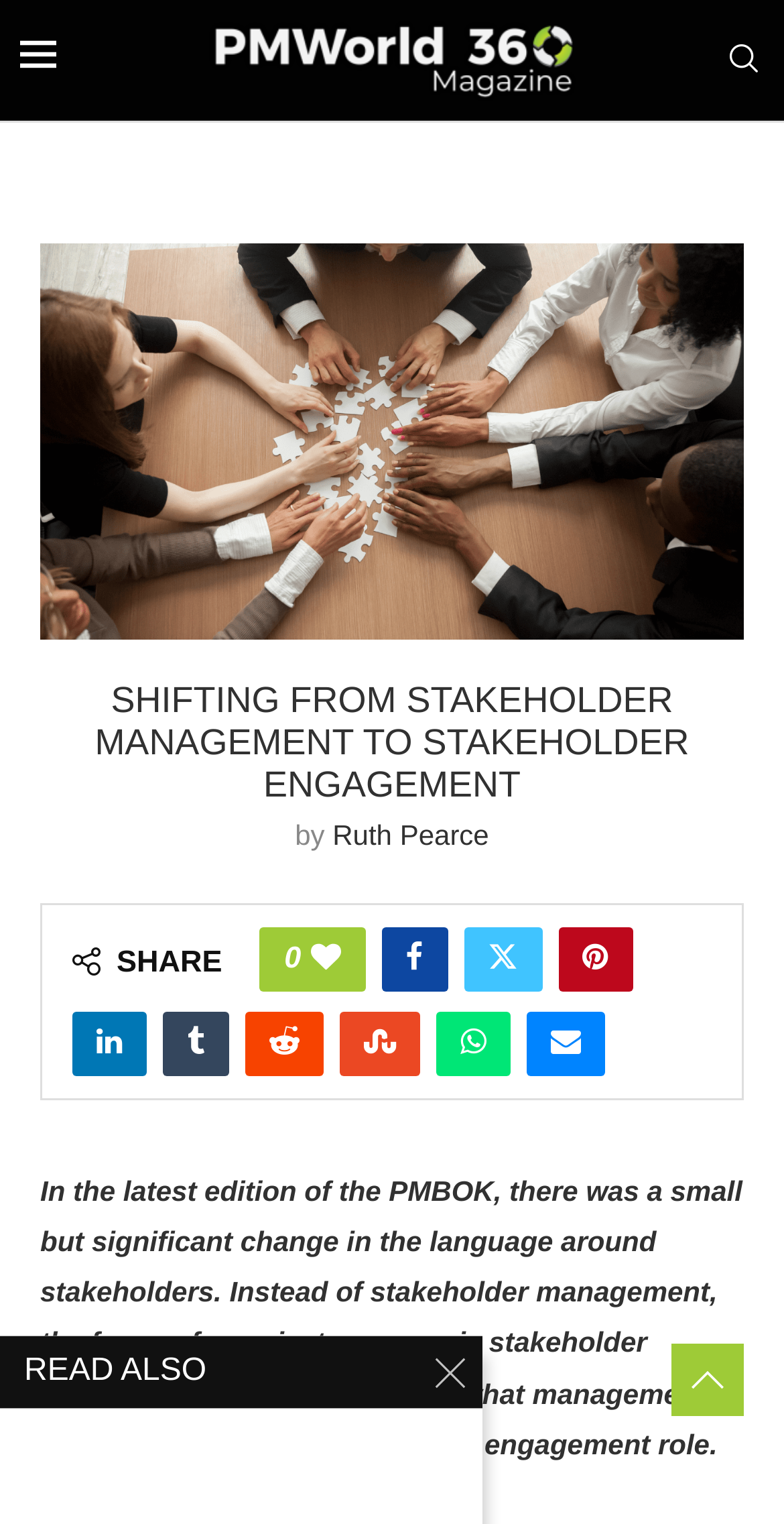Locate the bounding box coordinates of the clickable region necessary to complete the following instruction: "Read also X". Provide the coordinates in the format of four float numbers between 0 and 1, i.e., [left, top, right, bottom].

[0.0, 0.876, 0.615, 0.924]